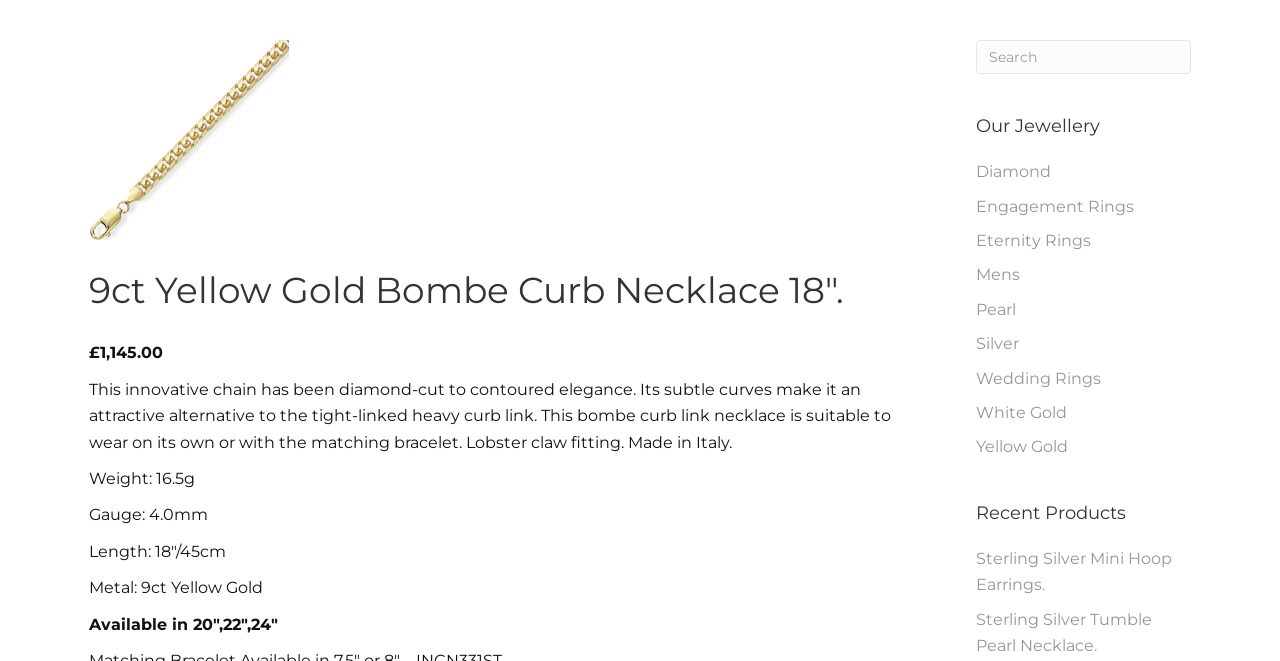Find the bounding box of the UI element described as: "Eternity Rings". The bounding box coordinates should be given as four float values between 0 and 1, i.e., [left, top, right, bottom].

[0.762, 0.349, 0.852, 0.378]